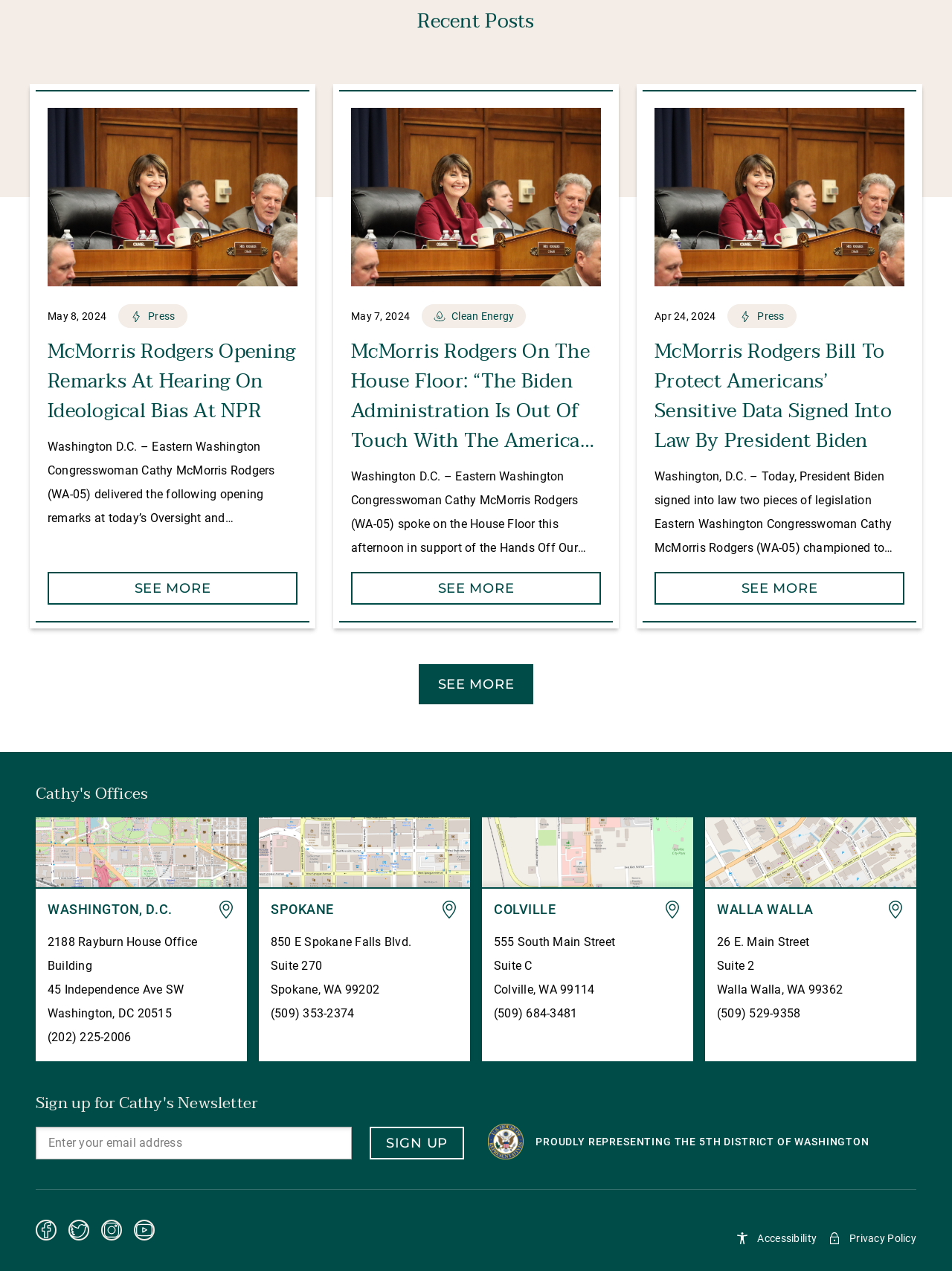Given the element description, predict the bounding box coordinates in the format (top-left x, top-left y, bottom-right x, bottom-right y), using floating point numbers between 0 and 1: aria-label="Instagram"

[0.106, 0.96, 0.128, 0.981]